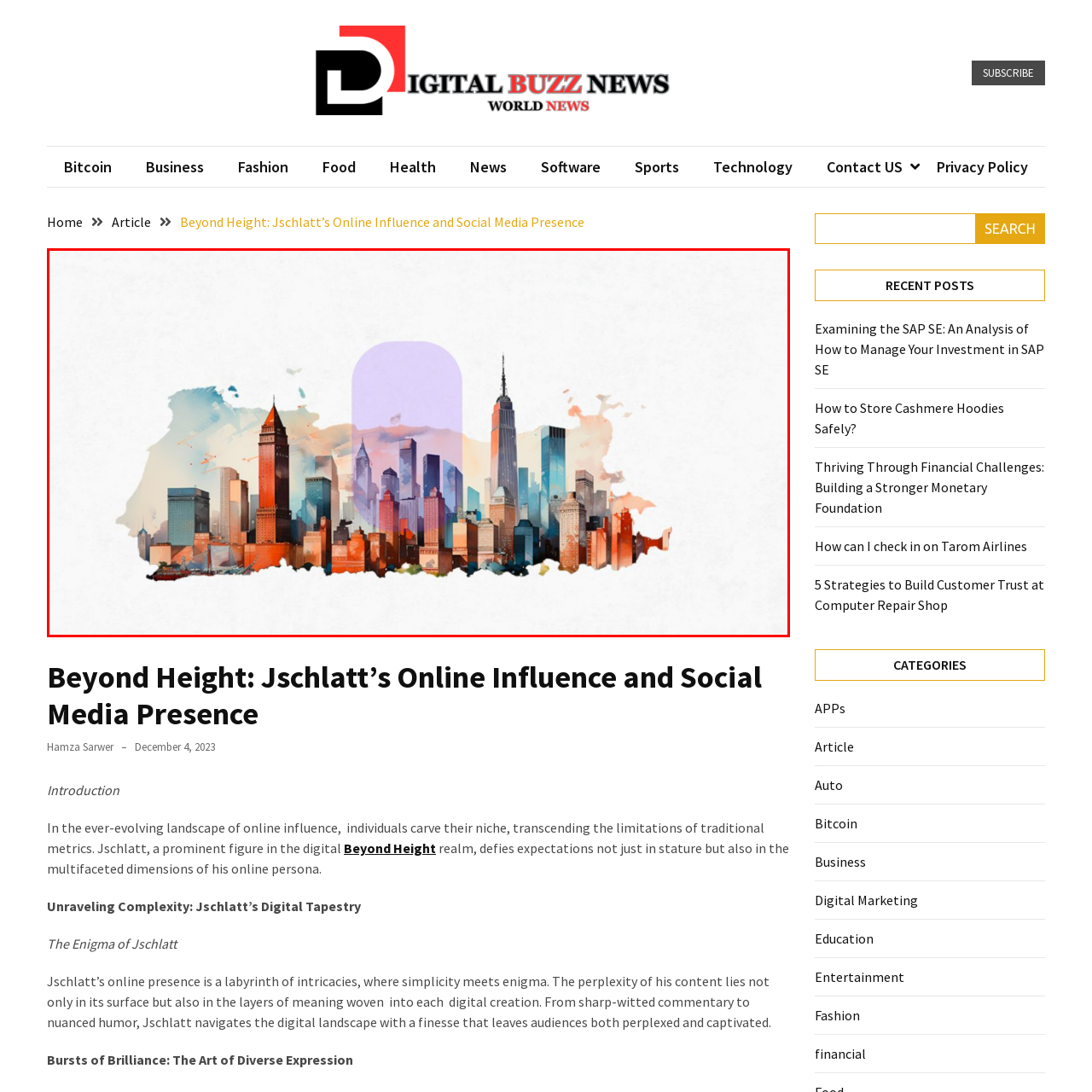What shape adds an abstract touch to the composition?
Look closely at the image contained within the red bounding box and answer the question in detail, using the visual information present.

The caption notes that the central purple oval adds an abstract touch, drawing the viewer's eye and enhancing the composition of the artwork.